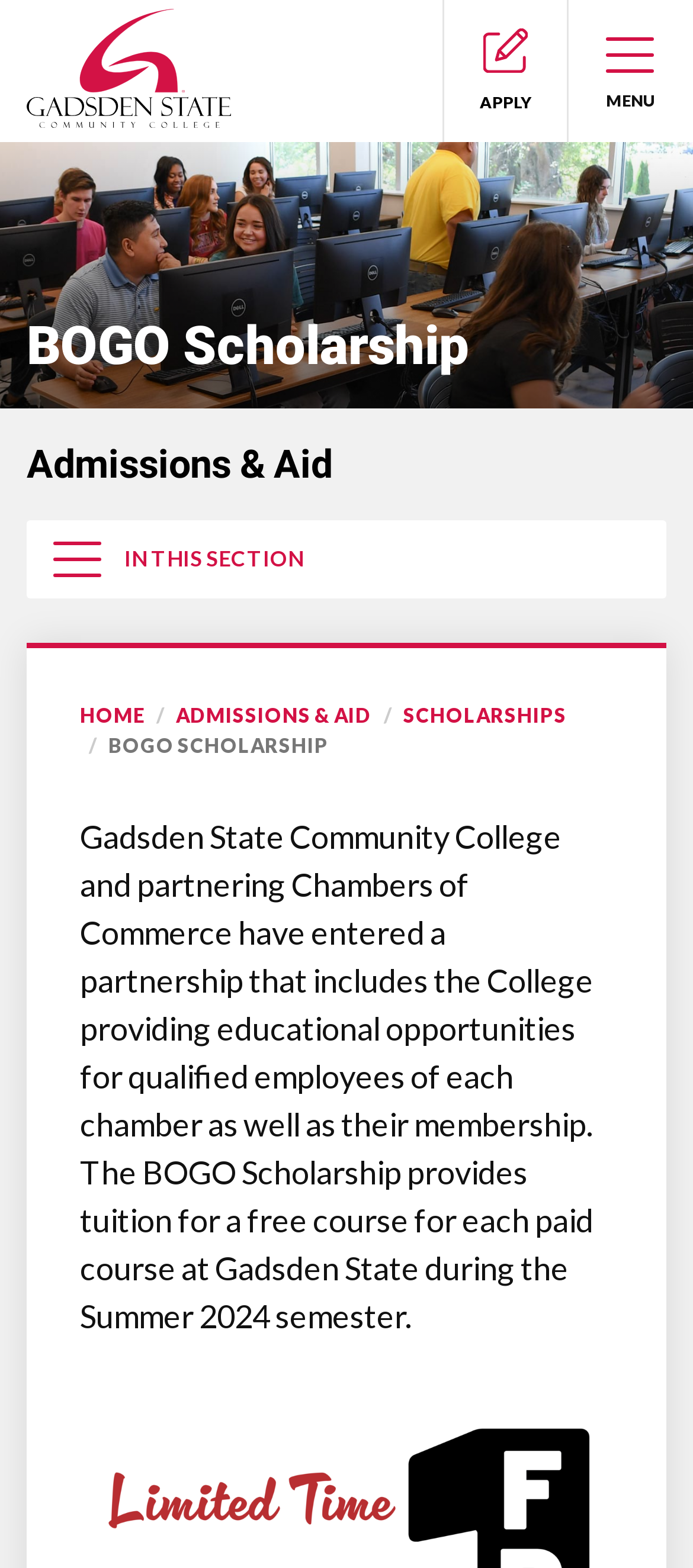Using the element description Home, predict the bounding box coordinates for the UI element. Provide the coordinates in (top-left x, top-left y, bottom-right x, bottom-right y) format with values ranging from 0 to 1.

[0.115, 0.449, 0.208, 0.463]